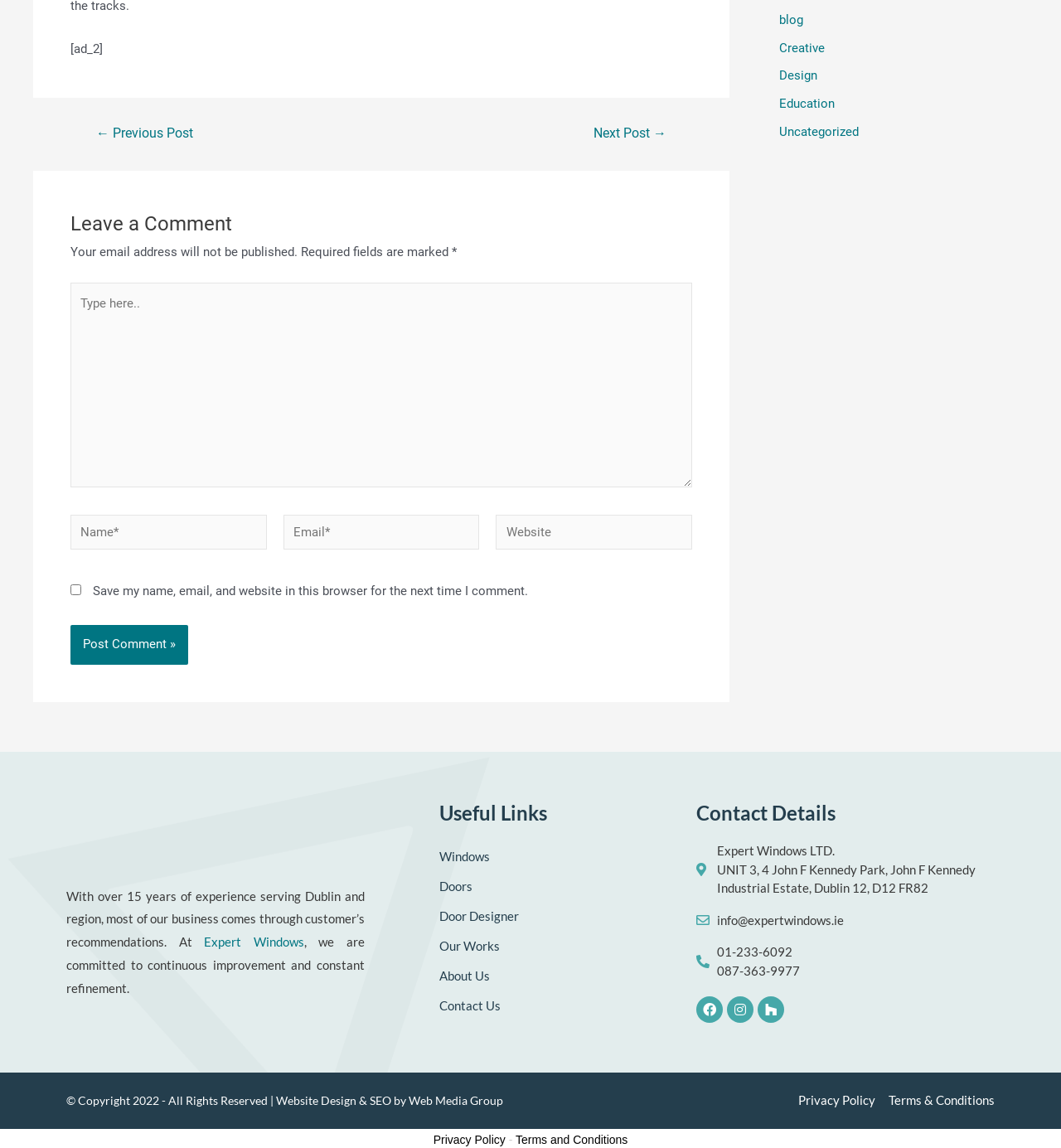Pinpoint the bounding box coordinates of the element you need to click to execute the following instruction: "Type here". The bounding box should be represented by four float numbers between 0 and 1, in the format [left, top, right, bottom].

[0.066, 0.246, 0.652, 0.425]